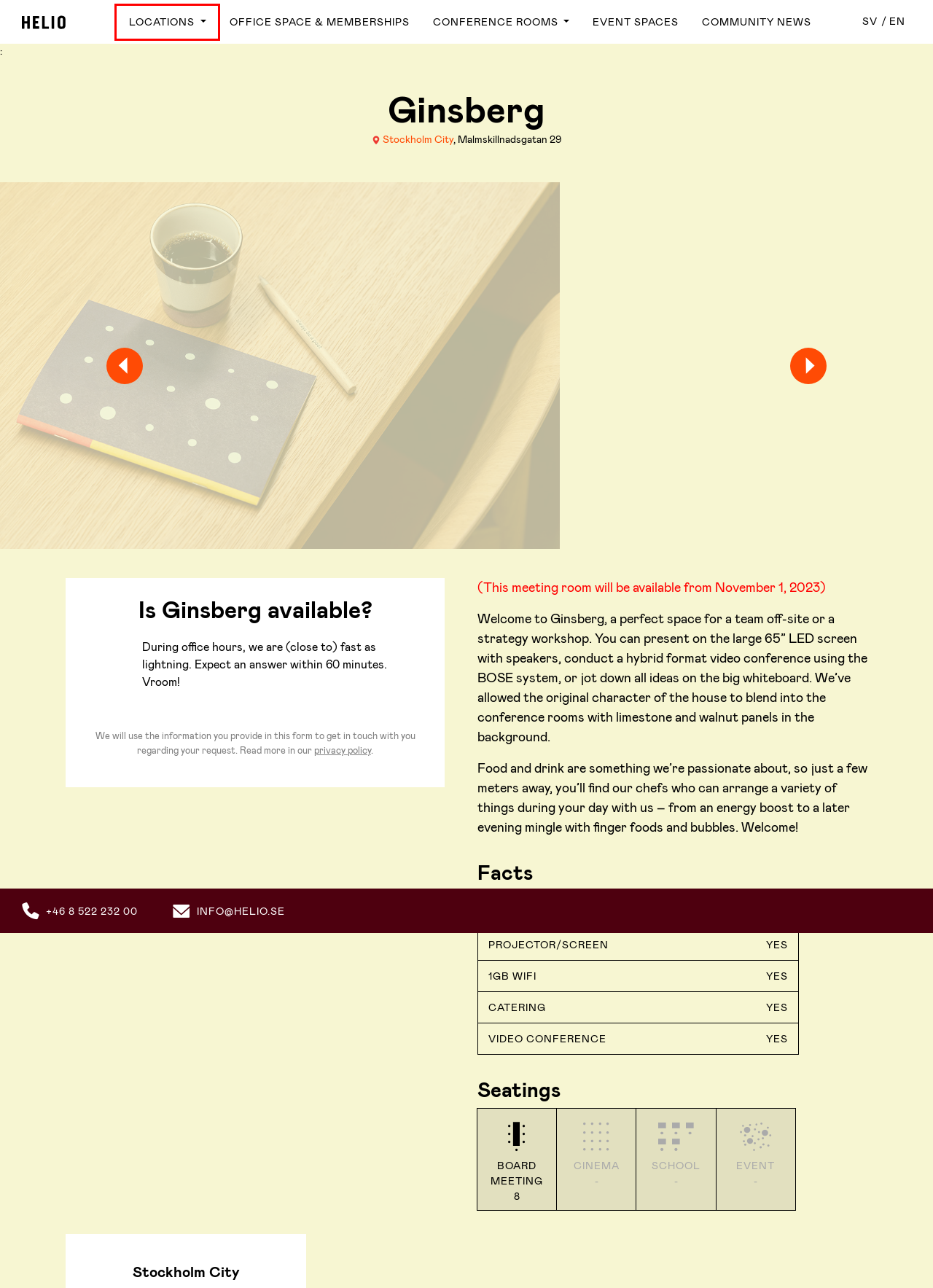Look at the screenshot of a webpage where a red bounding box surrounds a UI element. Your task is to select the best-matching webpage description for the new webpage after you click the element within the bounding box. The available options are:
A. Memberships & Office Plans | Helio Coworking & Meeting Rooms
B. All our Locations | Helio Coworking, Meeting Room & Flexible Office Space
C. Community News | Coworking, Shared Offices & Meeting Rooms | Helio
D. Events Venues | Unique Locations Stockholm & Malmö | Helio
E. Privacy Policy | Helio
F. Conference Rooms in Stockholm & Malmö | Book Today | Helio
G. Coworking, Offices & Conference Rooms | Stockholm & Malmö | Helio
H. Boka Konferensrum Centrala Stockholm | Ginsberg | Helio

B